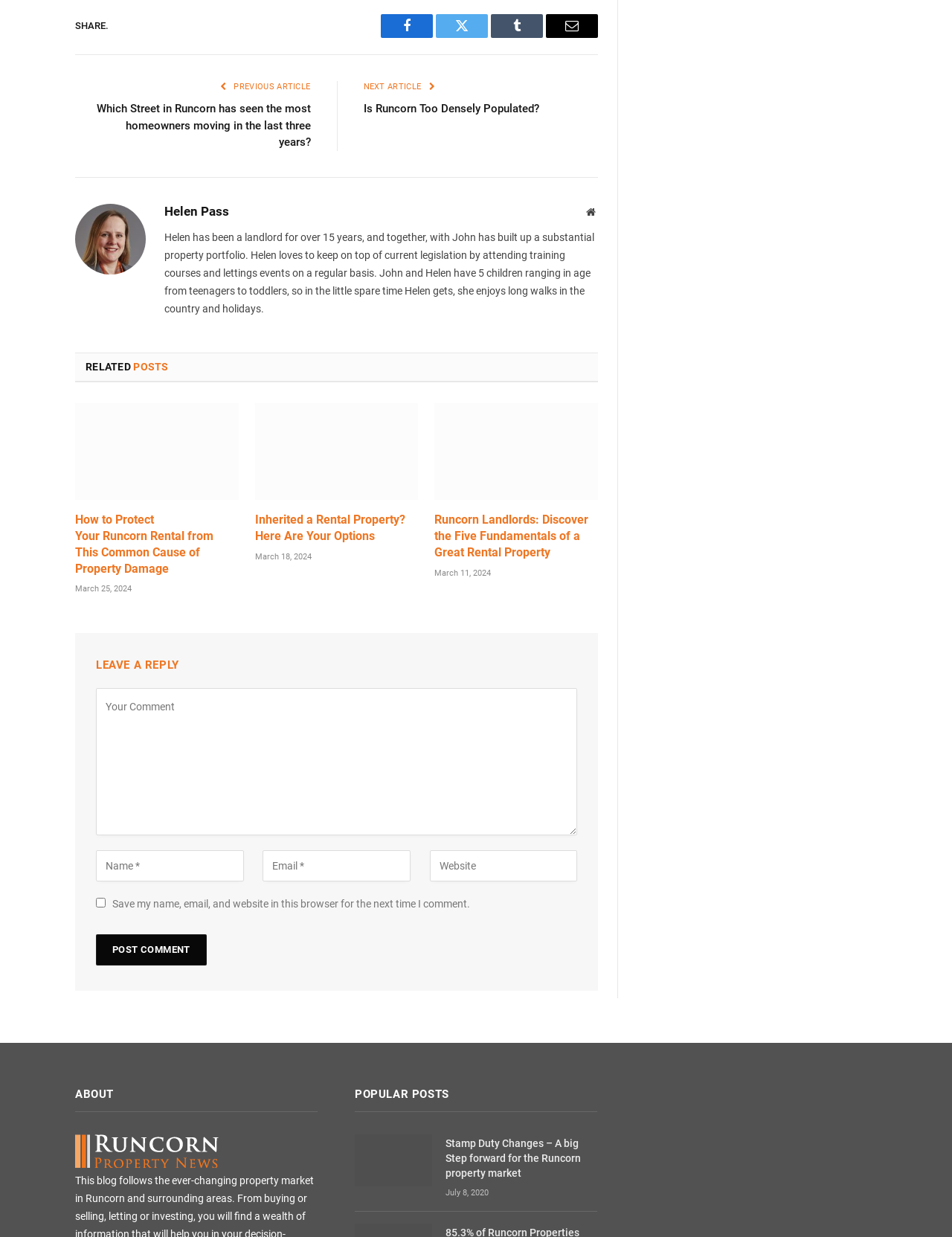Determine the bounding box coordinates for the clickable element to execute this instruction: "Read the article 'Which Street in Runcorn has seen the most homeowners moving in the last three years?'". Provide the coordinates as four float numbers between 0 and 1, i.e., [left, top, right, bottom].

[0.101, 0.082, 0.326, 0.12]